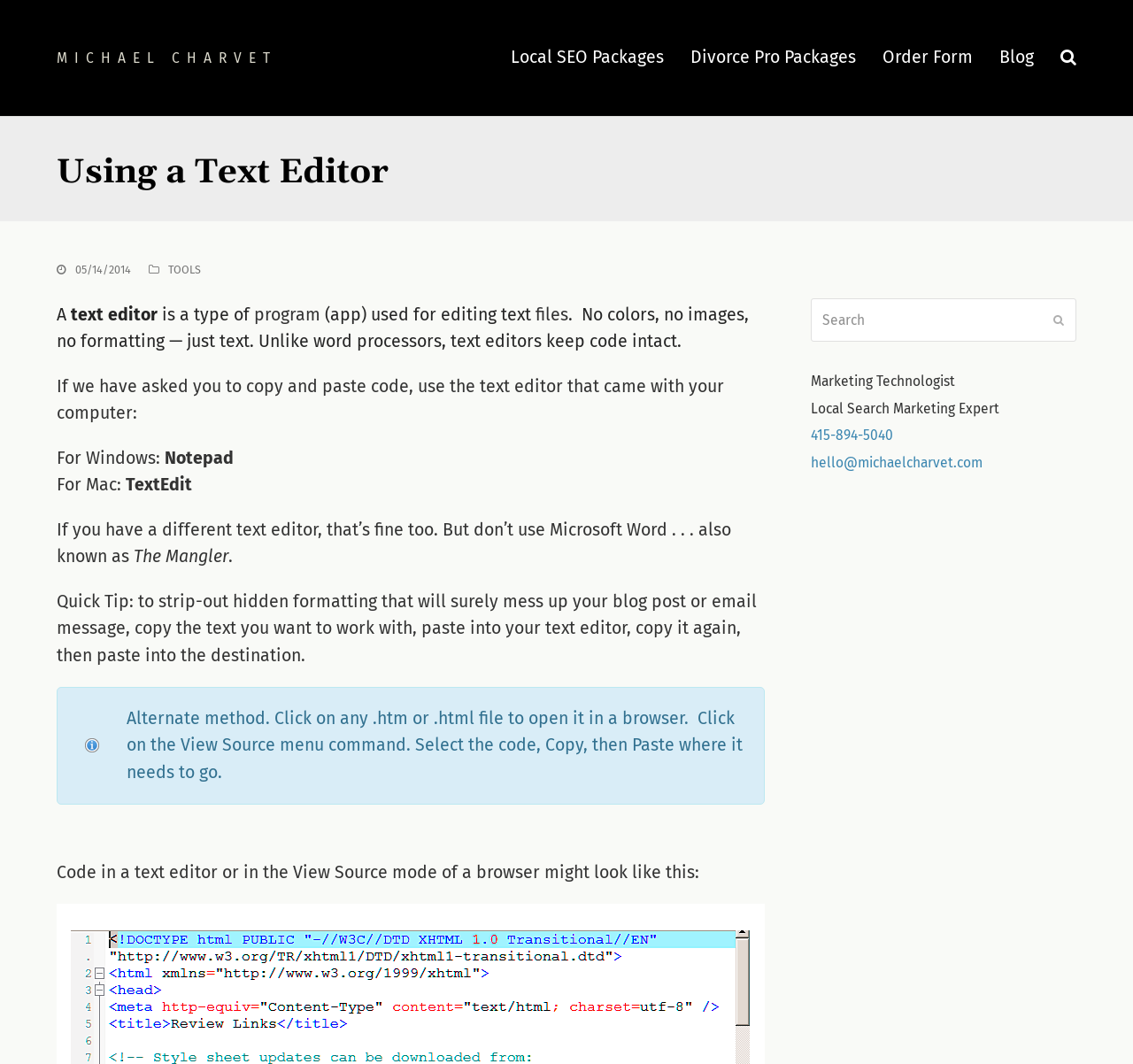What is an alternative method to strip out hidden formatting?
Observe the image and answer the question with a one-word or short phrase response.

Copy, paste, copy, paste